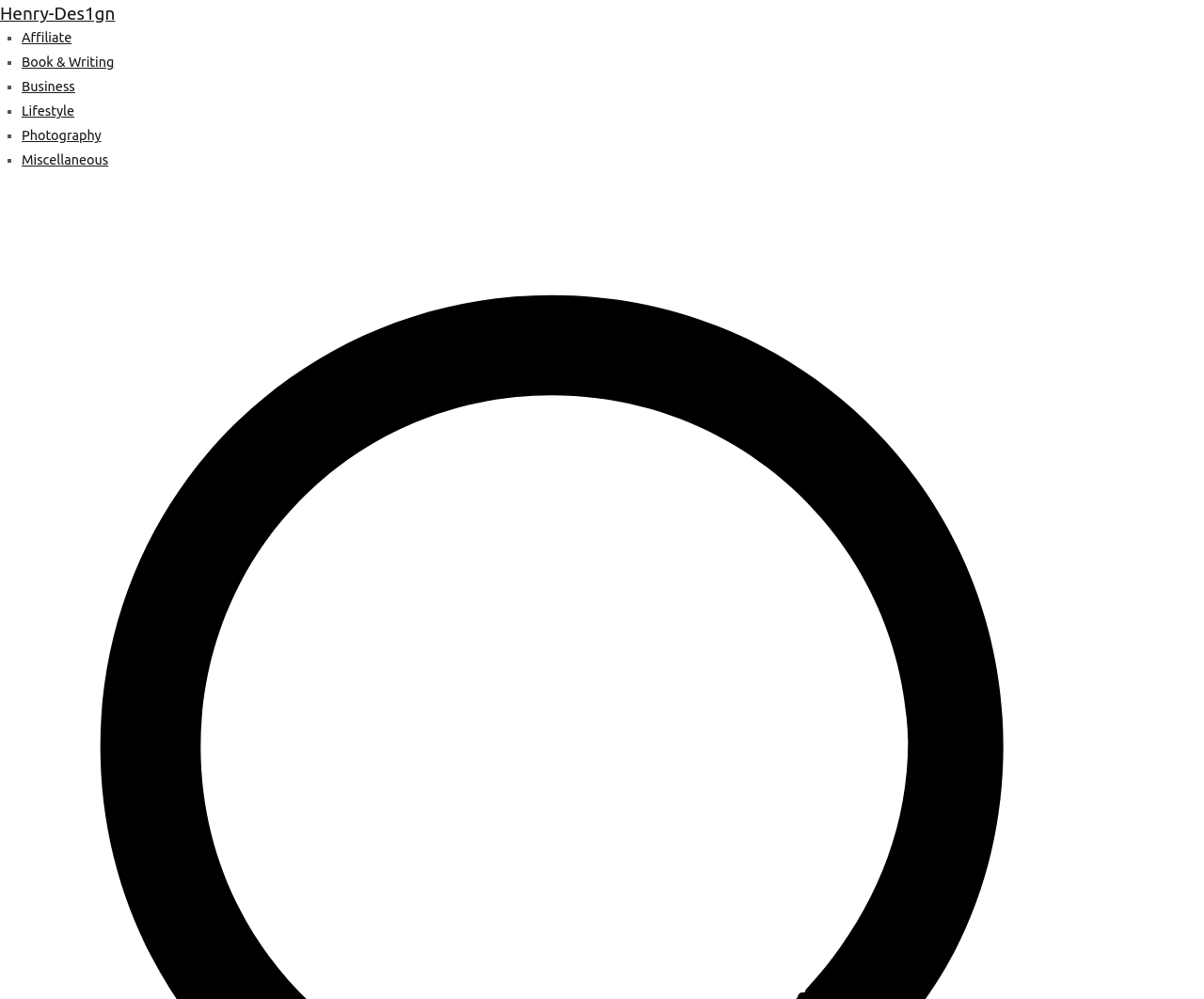Based on the element description "Business", predict the bounding box coordinates of the UI element.

[0.018, 0.079, 0.062, 0.094]